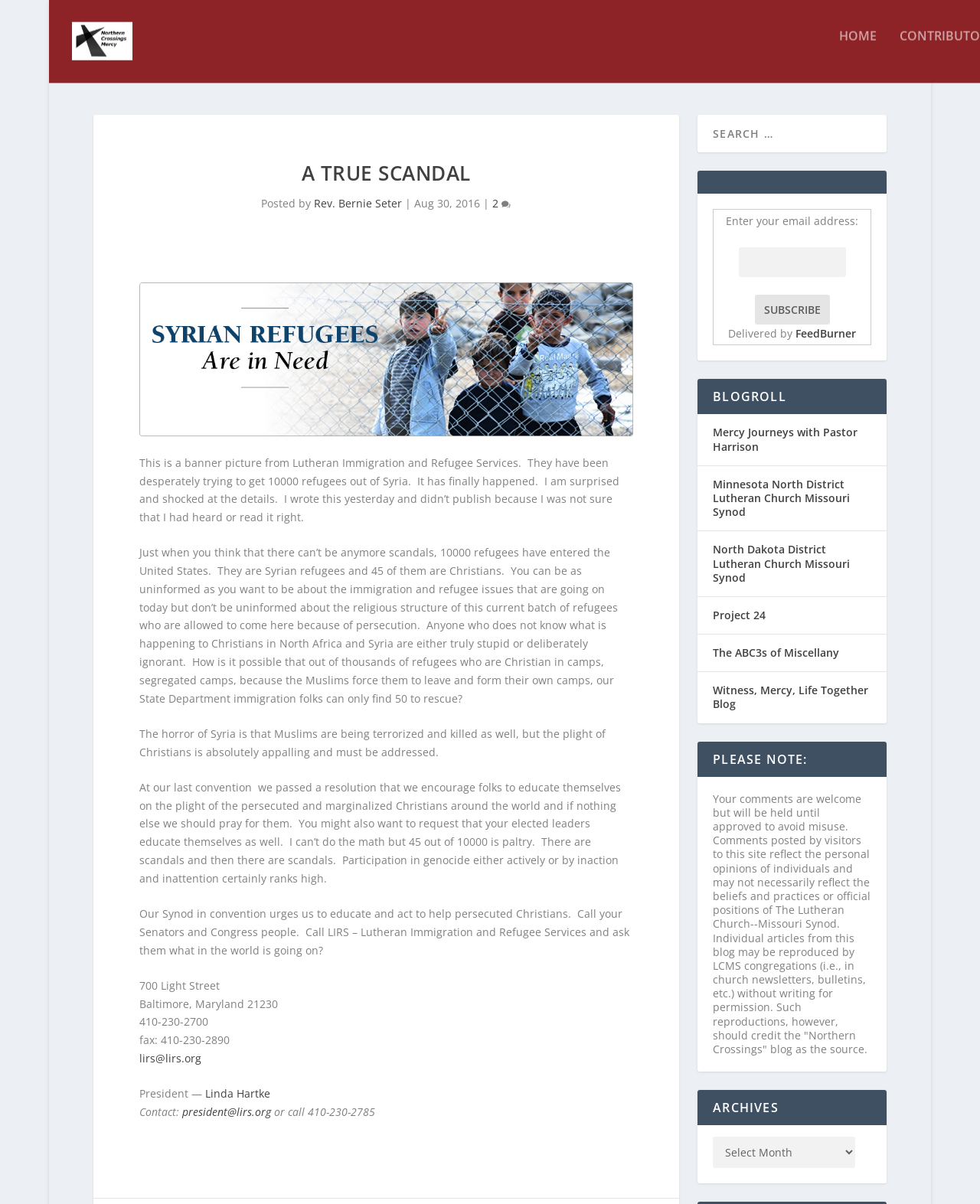Find the bounding box coordinates of the clickable area that will achieve the following instruction: "Subscribe to the newsletter".

[0.77, 0.244, 0.847, 0.269]